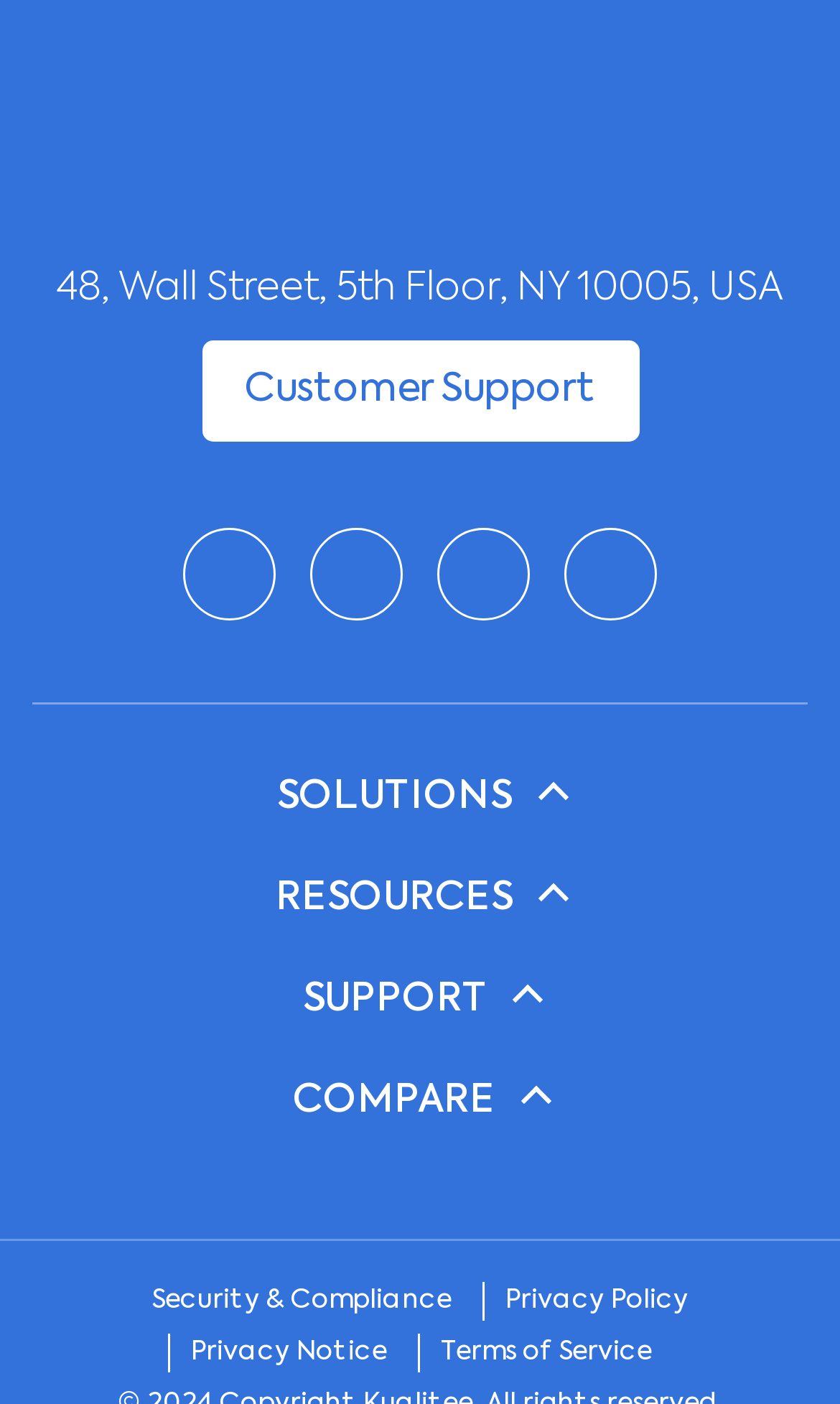Kindly determine the bounding box coordinates for the area that needs to be clicked to execute this instruction: "Visit the company's Facebook page".

[0.218, 0.375, 0.328, 0.441]